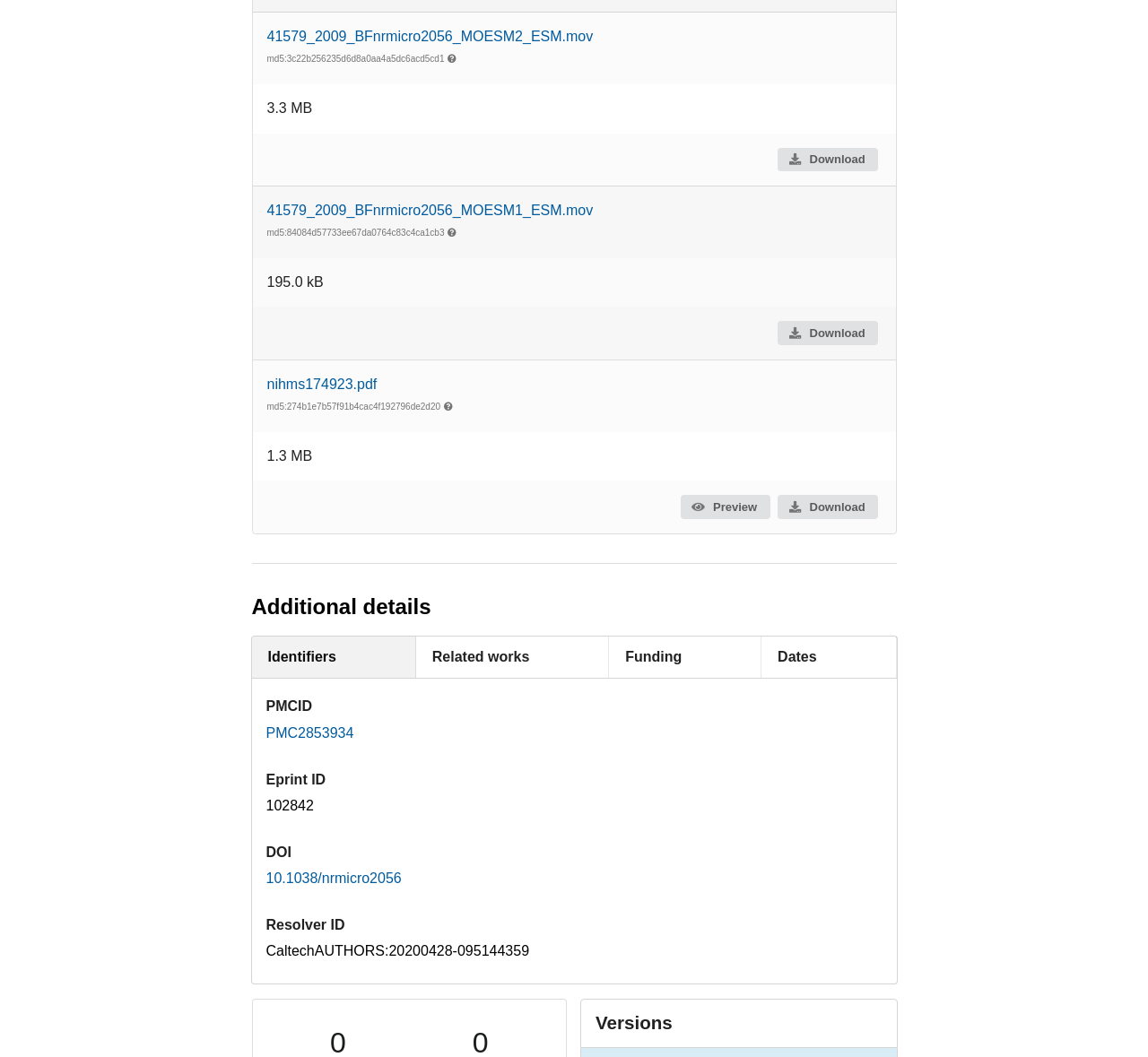Reply to the question below using a single word or brief phrase:
How many tabs are there in the 'Additional record details' section?

4